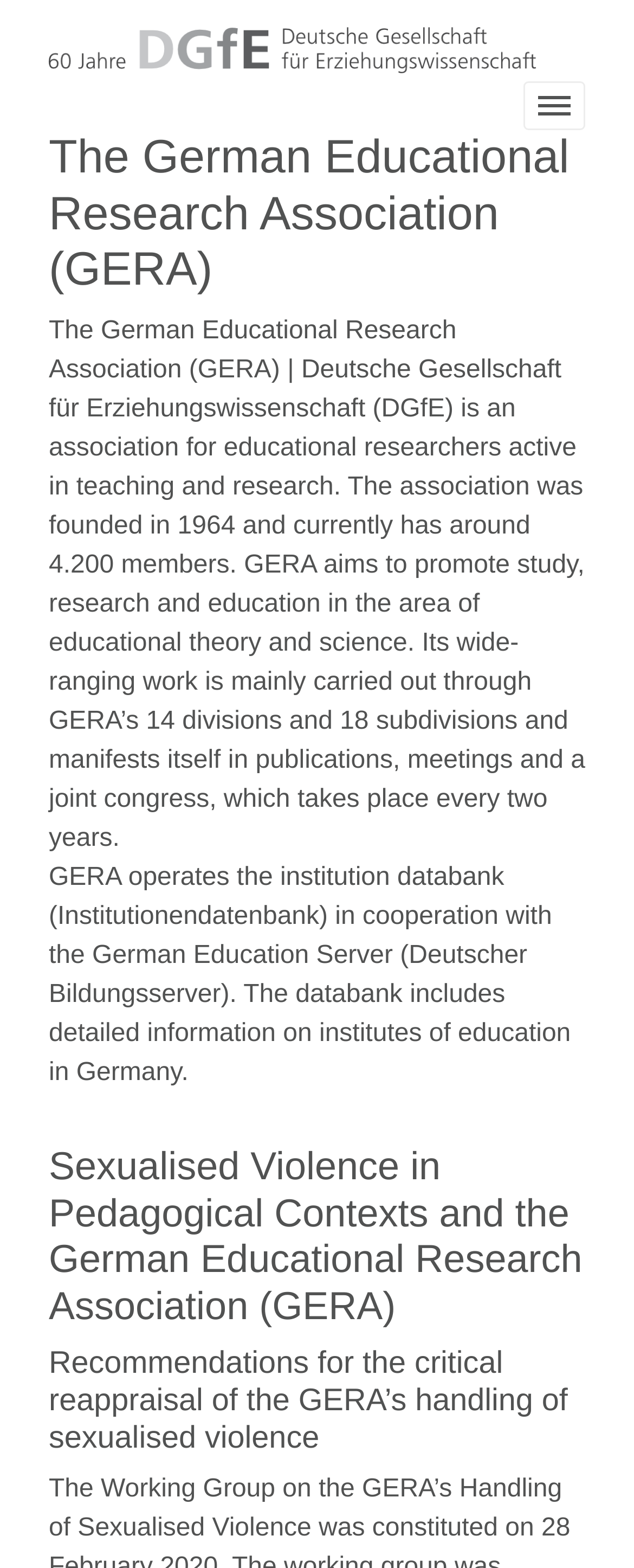Find and provide the bounding box coordinates for the UI element described here: "parent_node: Navigation umschalten". The coordinates should be given as four float numbers between 0 and 1: [left, top, right, bottom].

[0.077, 0.01, 0.846, 0.052]